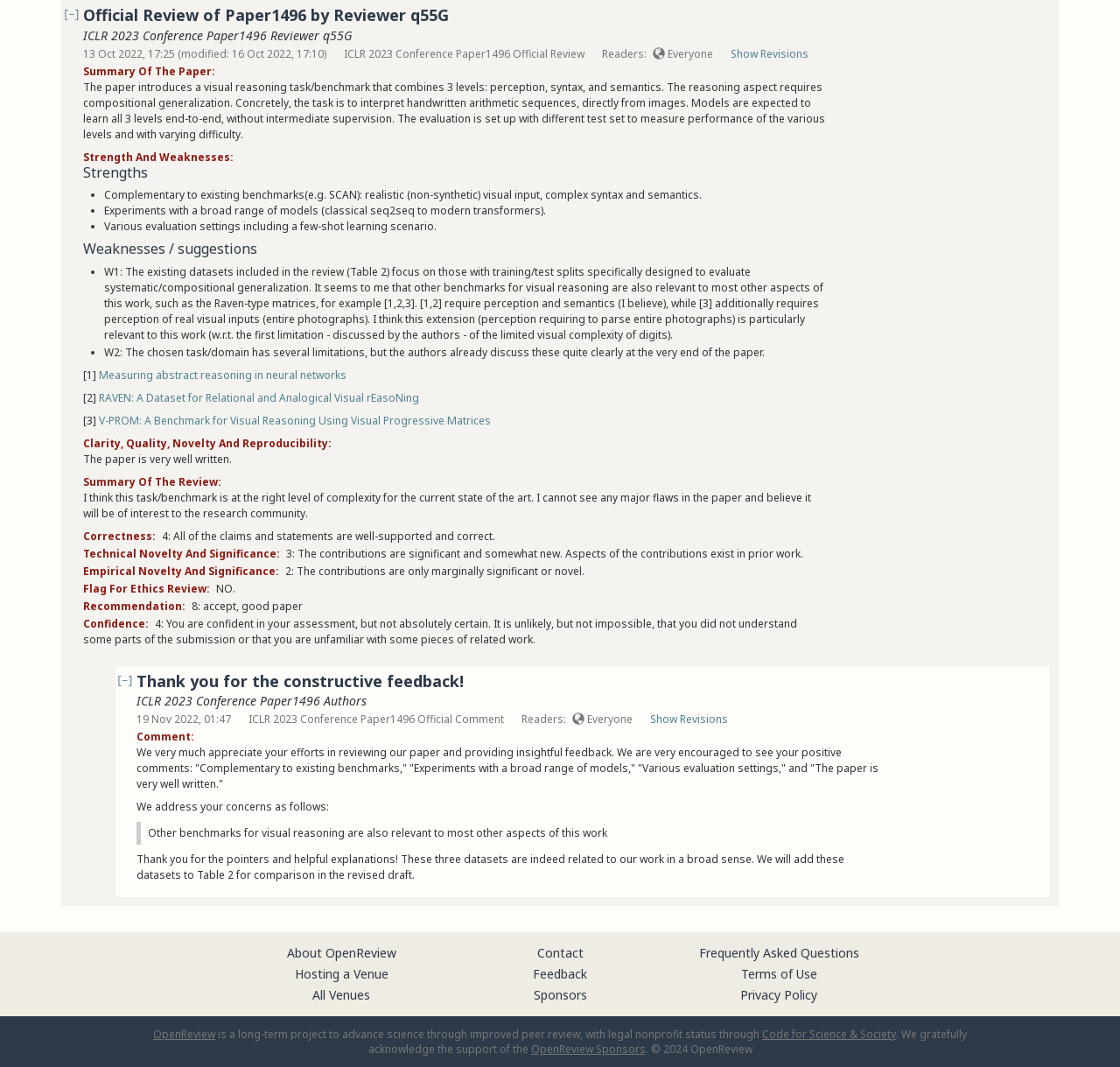Please specify the bounding box coordinates of the region to click in order to perform the following instruction: "Show Revisions".

[0.652, 0.043, 0.738, 0.057]